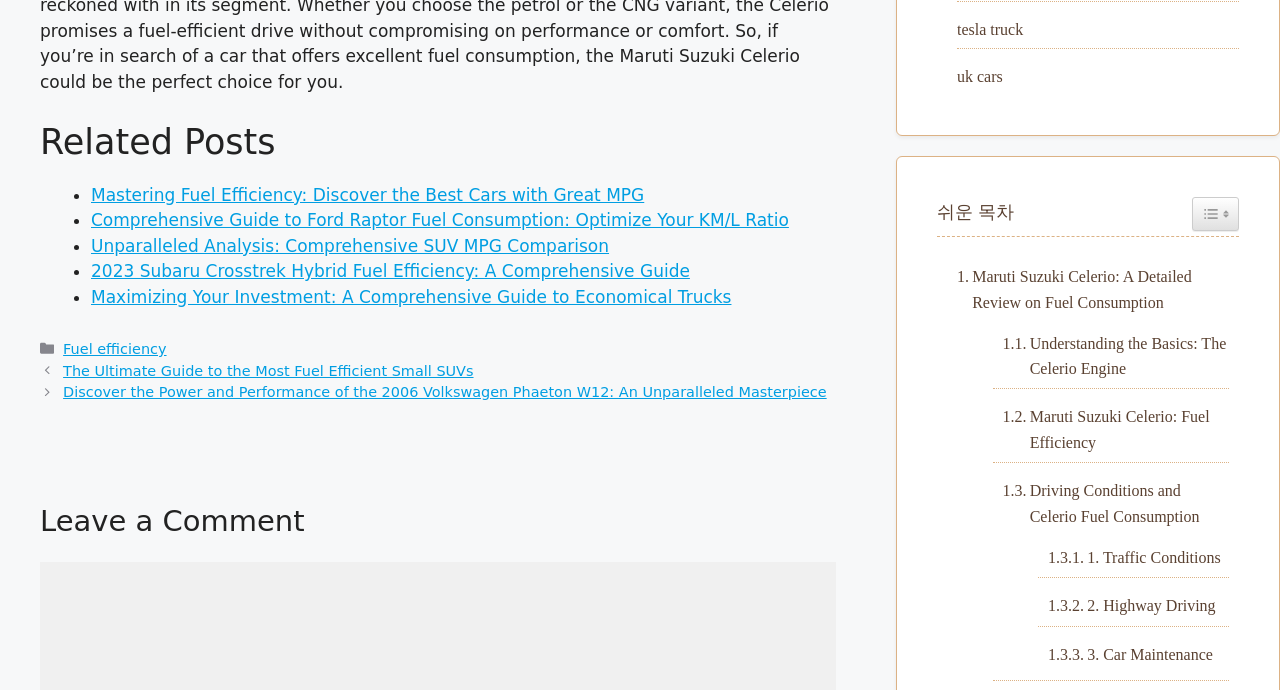Use a single word or phrase to answer the following:
What is the text of the link above the 'Maruti Suzuki Celerio: A Detailed Review on Fuel Consumption' link?

tesla truck